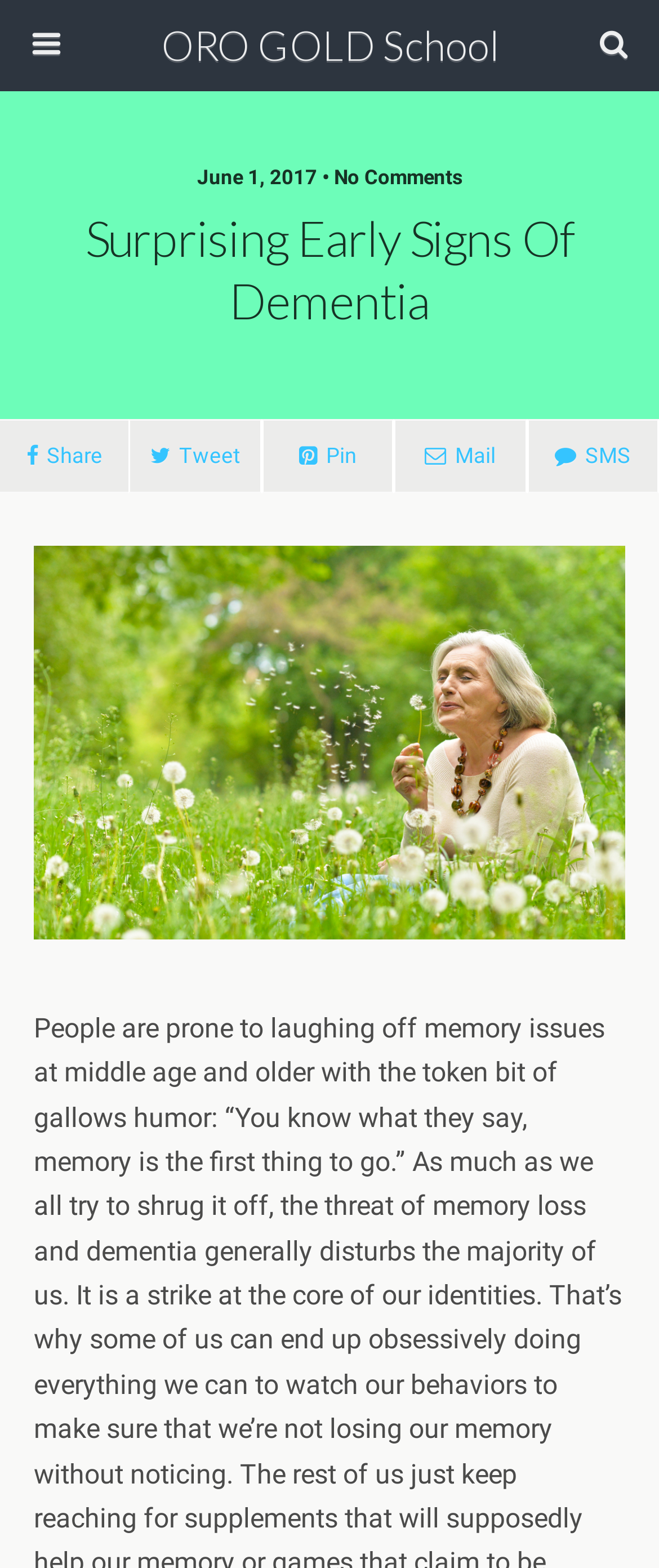Extract the main heading text from the webpage.

Surprising Early Signs Of Dementia